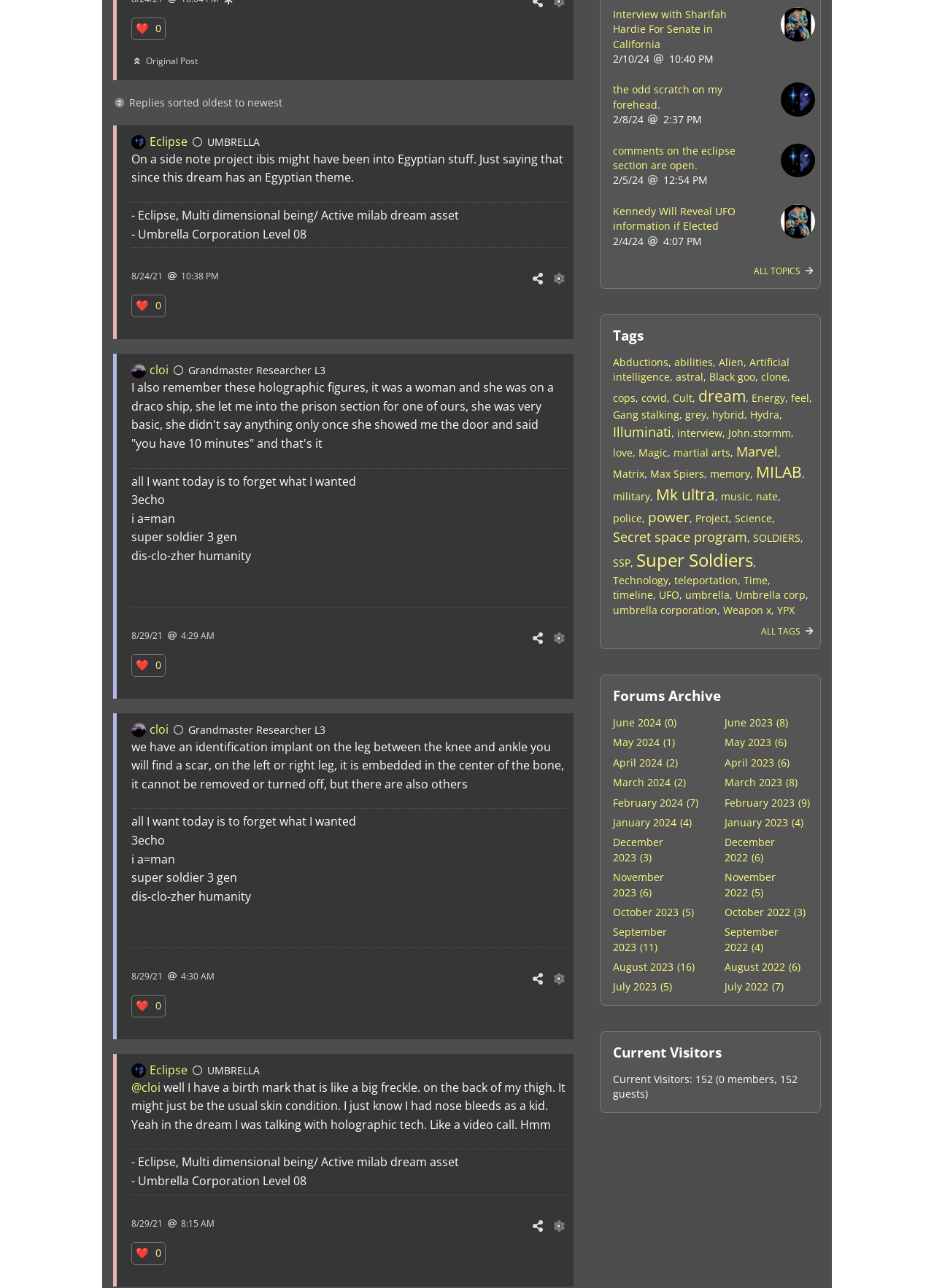What is the theme of the first article? Observe the screenshot and provide a one-word or short phrase answer.

Egyptian